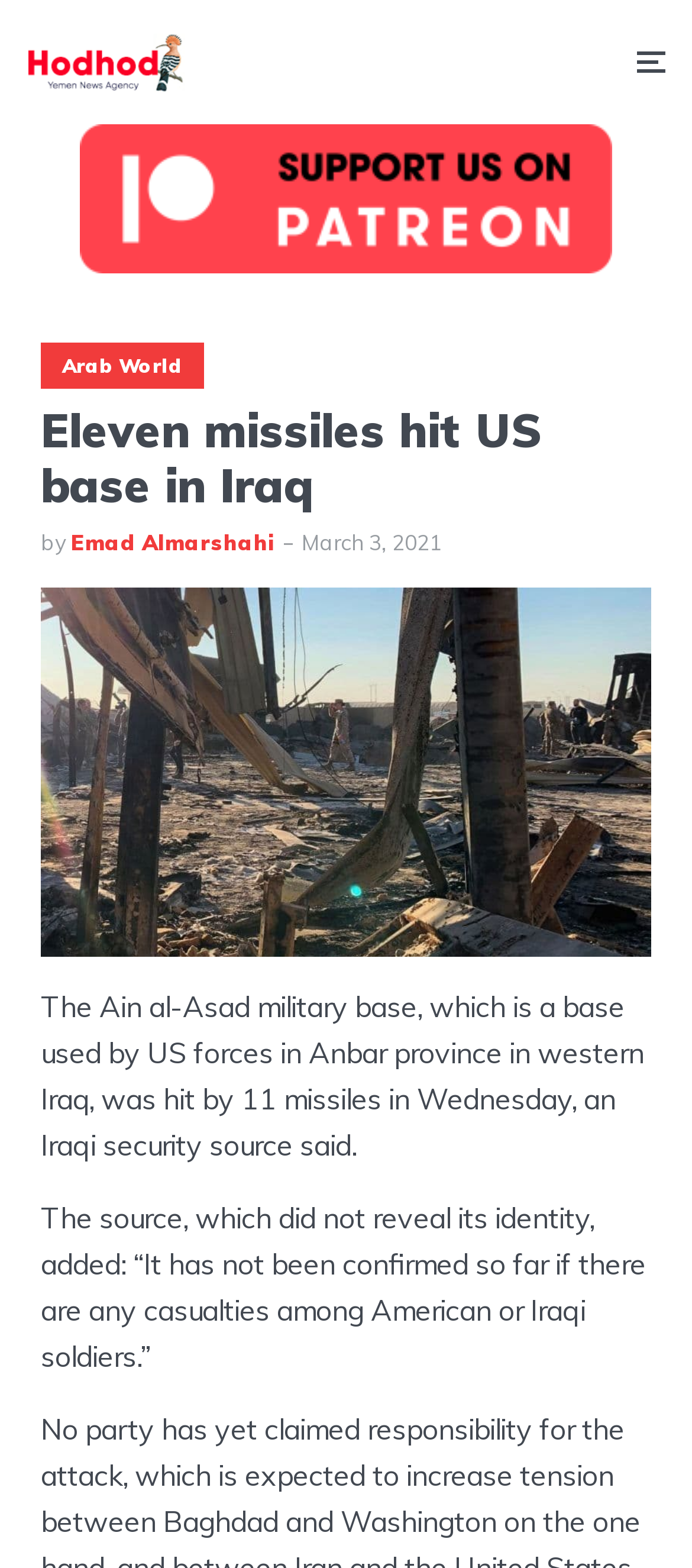Using the format (top-left x, top-left y, bottom-right x, bottom-right y), and given the element description, identify the bounding box coordinates within the screenshot: Menu

[0.897, 0.011, 0.962, 0.068]